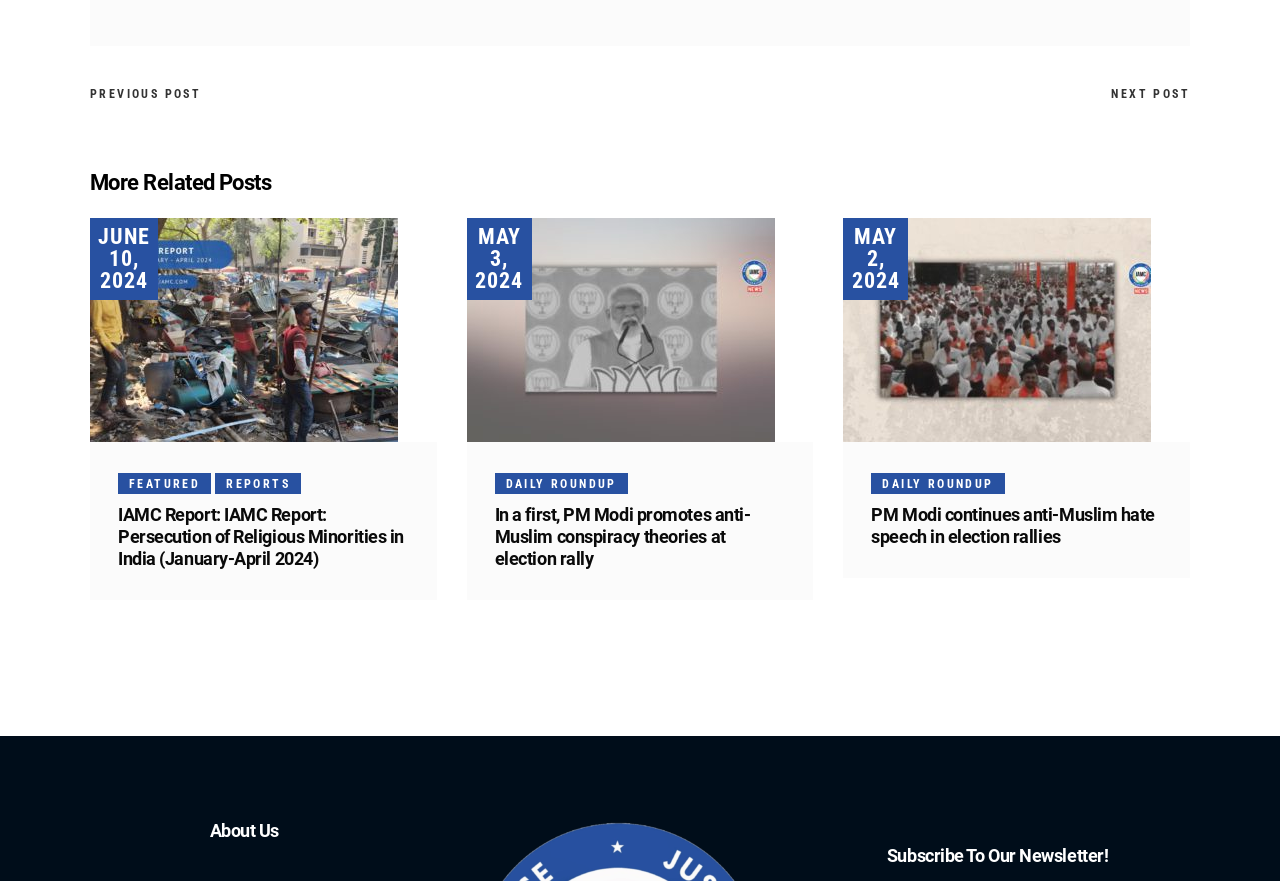Use a single word or phrase to answer the question: 
What is the date of the second post?

MAY 3, 2024